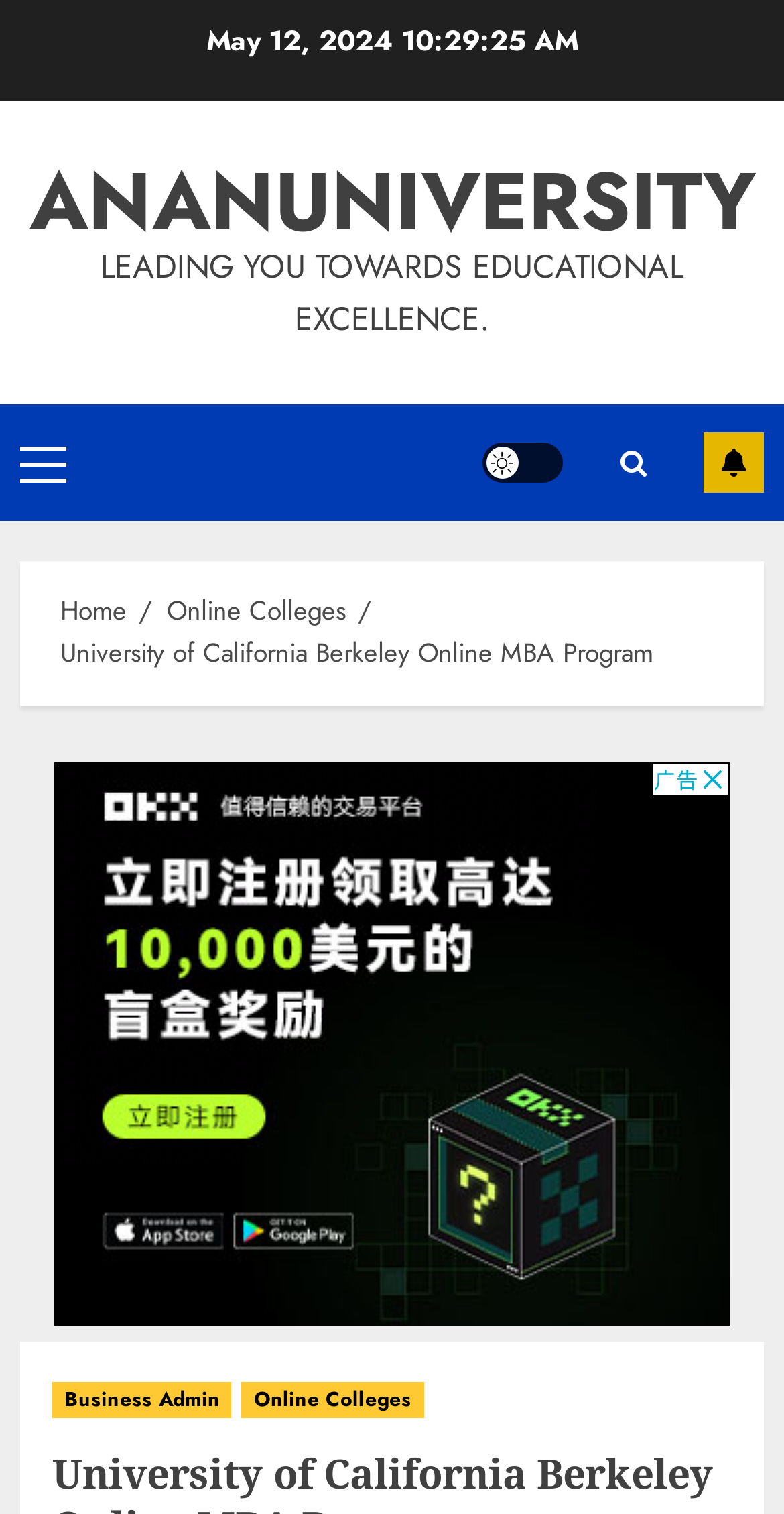Extract the bounding box coordinates for the UI element described by the text: "Subscribe". The coordinates should be in the form of [left, top, right, bottom] with values between 0 and 1.

[0.897, 0.286, 0.974, 0.326]